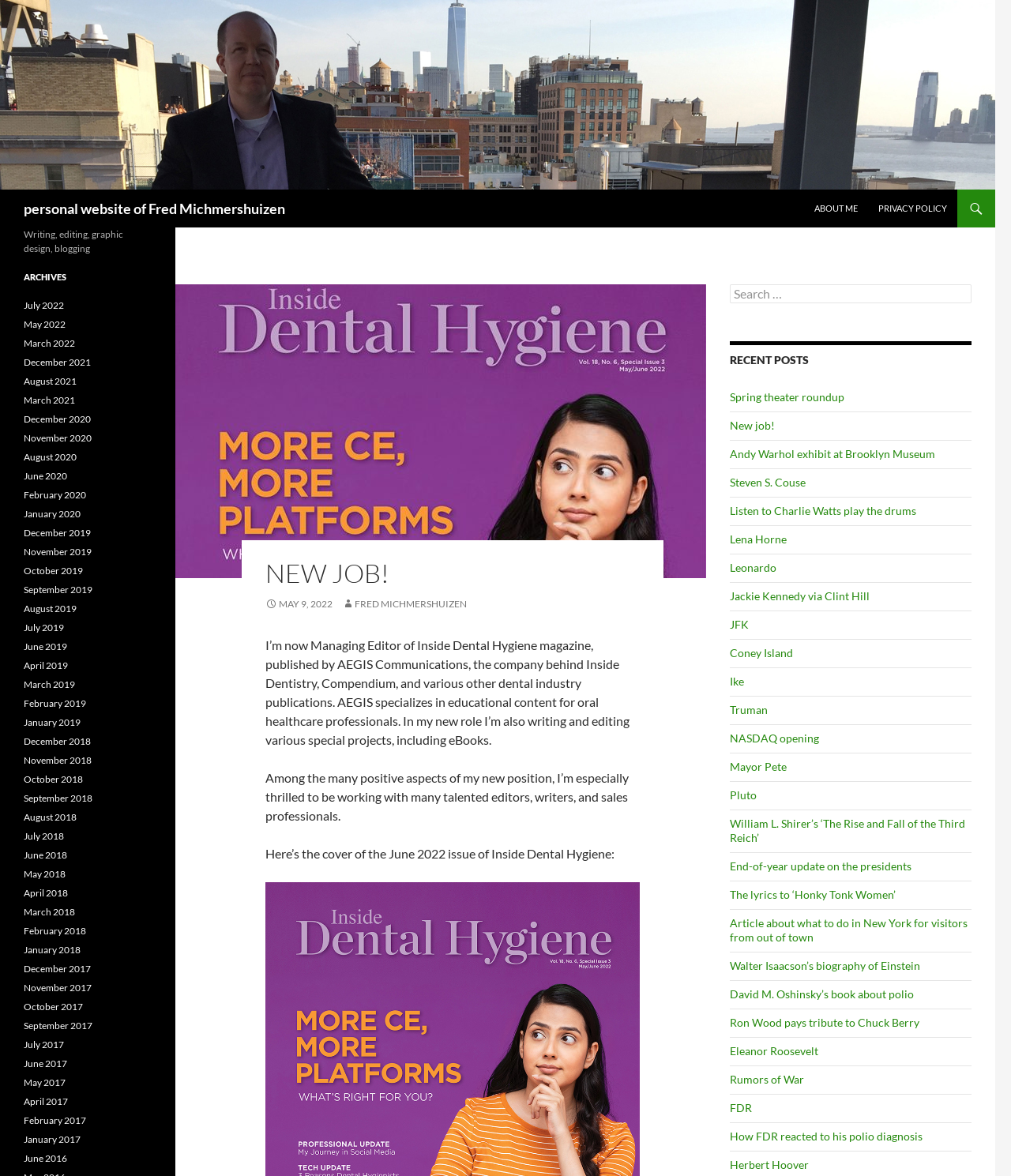Find the bounding box coordinates of the element's region that should be clicked in order to follow the given instruction: "View recent posts". The coordinates should consist of four float numbers between 0 and 1, i.e., [left, top, right, bottom].

[0.722, 0.29, 0.961, 0.314]